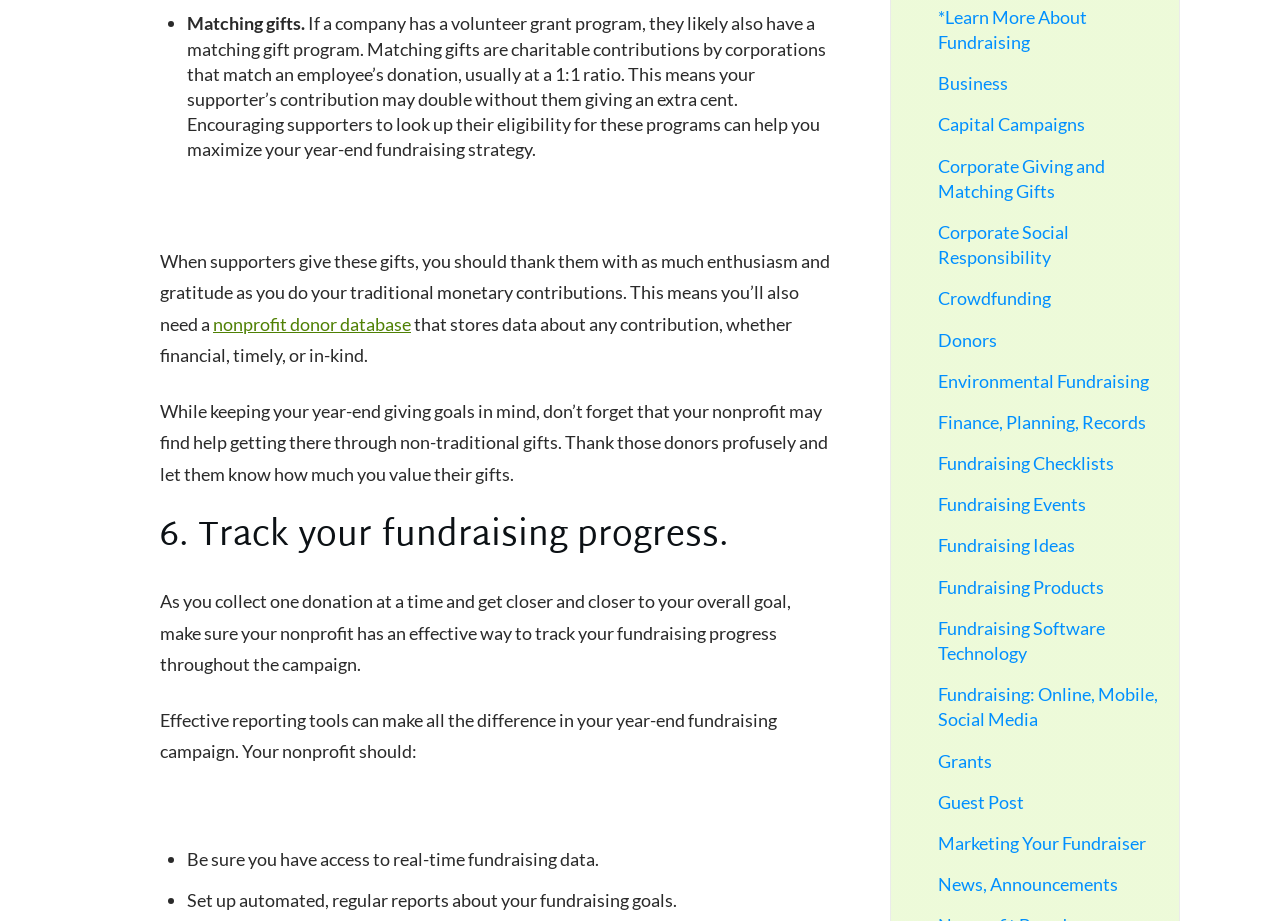Locate the bounding box coordinates of the clickable area needed to fulfill the instruction: "Read about fundraising checklists".

[0.733, 0.491, 0.87, 0.515]